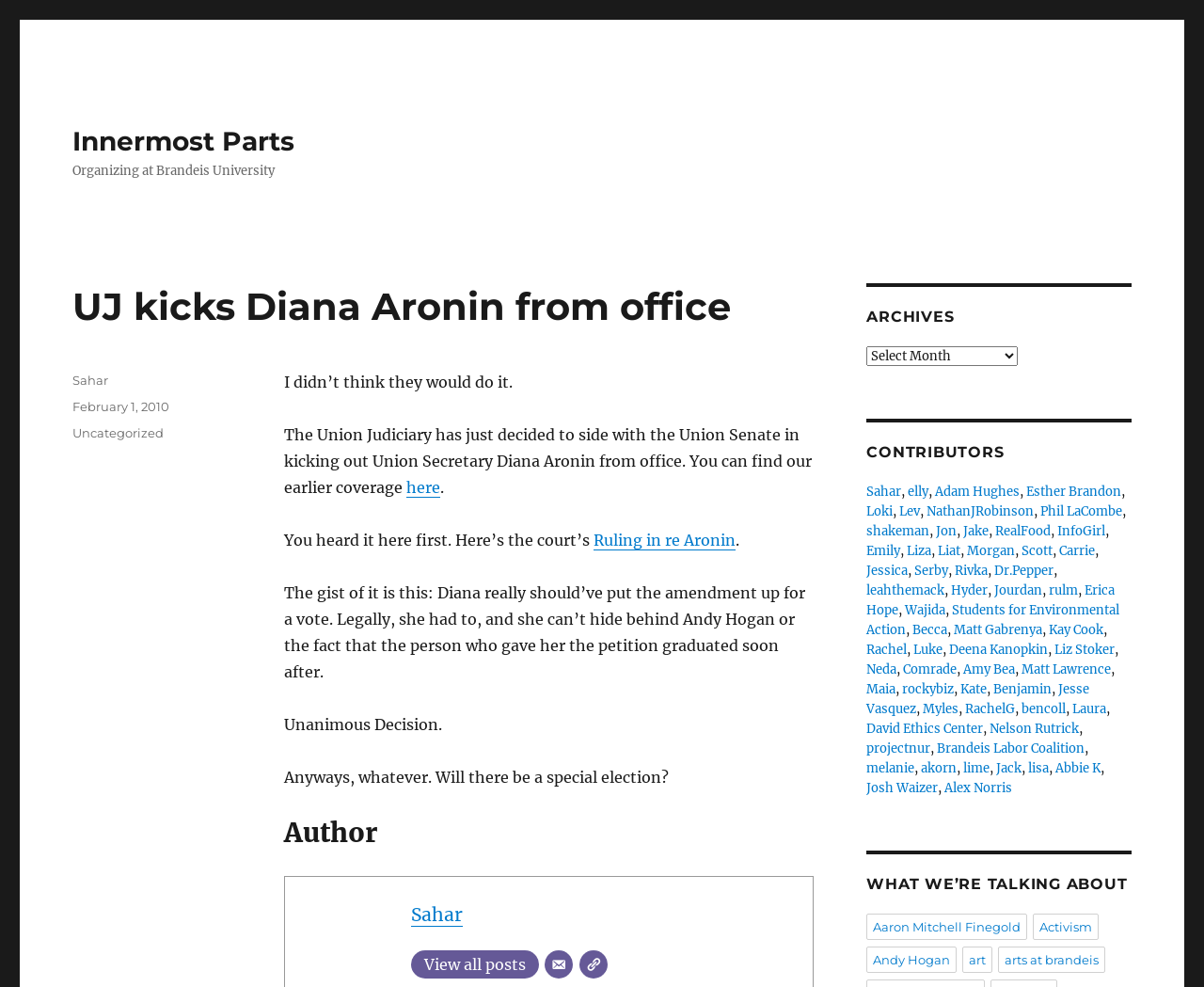Please identify the bounding box coordinates of the element's region that needs to be clicked to fulfill the following instruction: "View the 'Ruling in re Aronin' document". The bounding box coordinates should consist of four float numbers between 0 and 1, i.e., [left, top, right, bottom].

[0.493, 0.538, 0.611, 0.557]